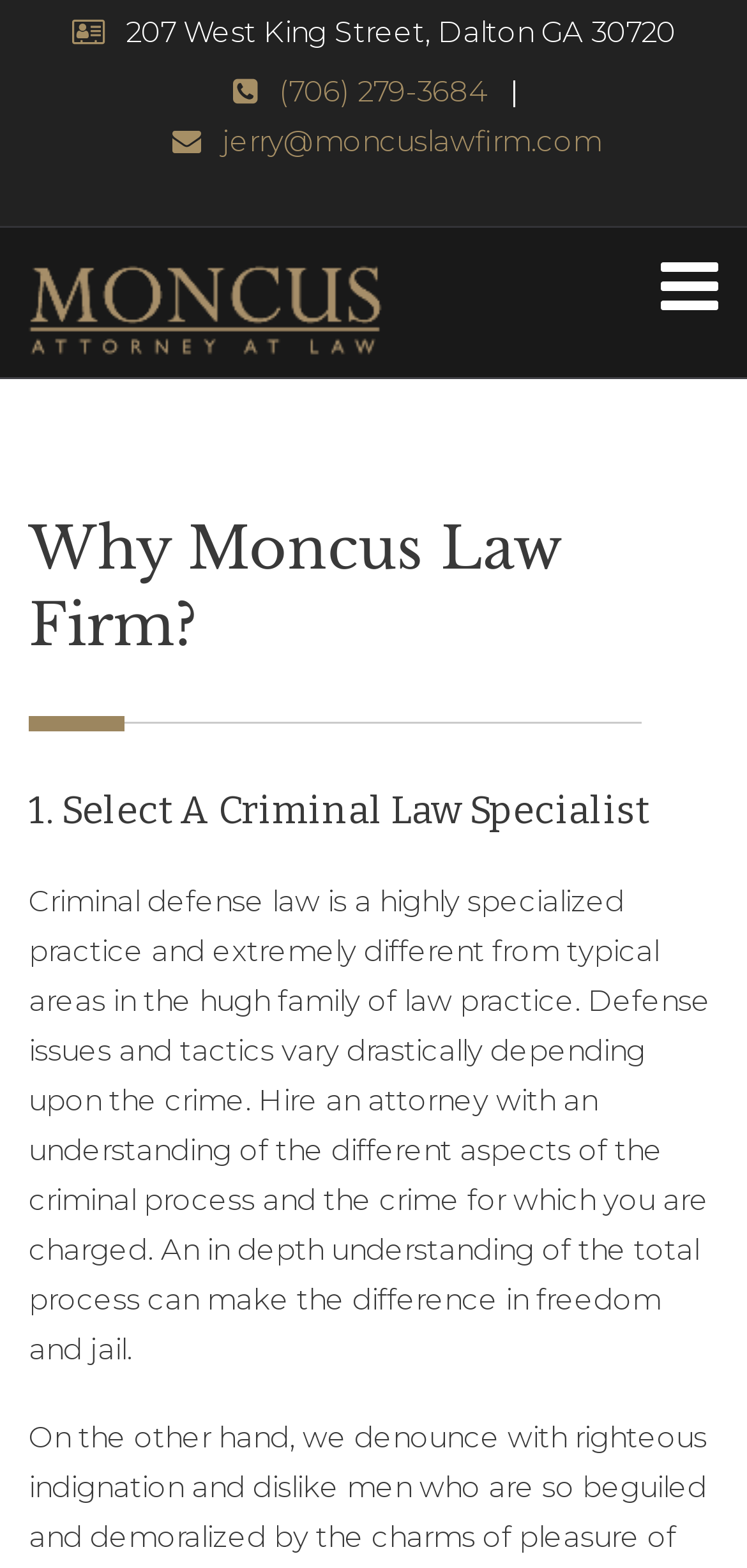Based on the image, give a detailed response to the question: What is the email address of Jerry at Moncus Law Firm?

I found the email address by looking at the link element located near the top of the webpage, which contains the email address 'jerry@moncuslawfirm.com'.